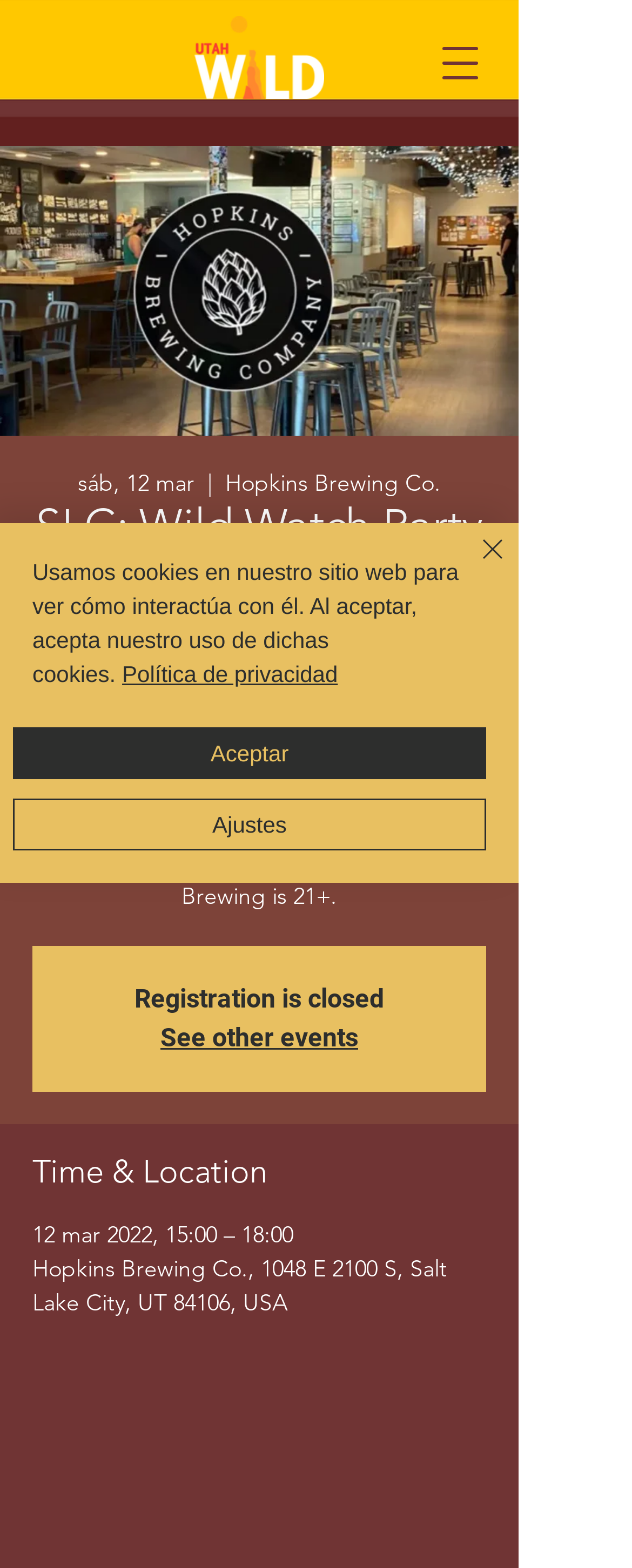Find the bounding box coordinates of the UI element according to this description: "aria-label="Open navigation menu"".

[0.664, 0.014, 0.792, 0.066]